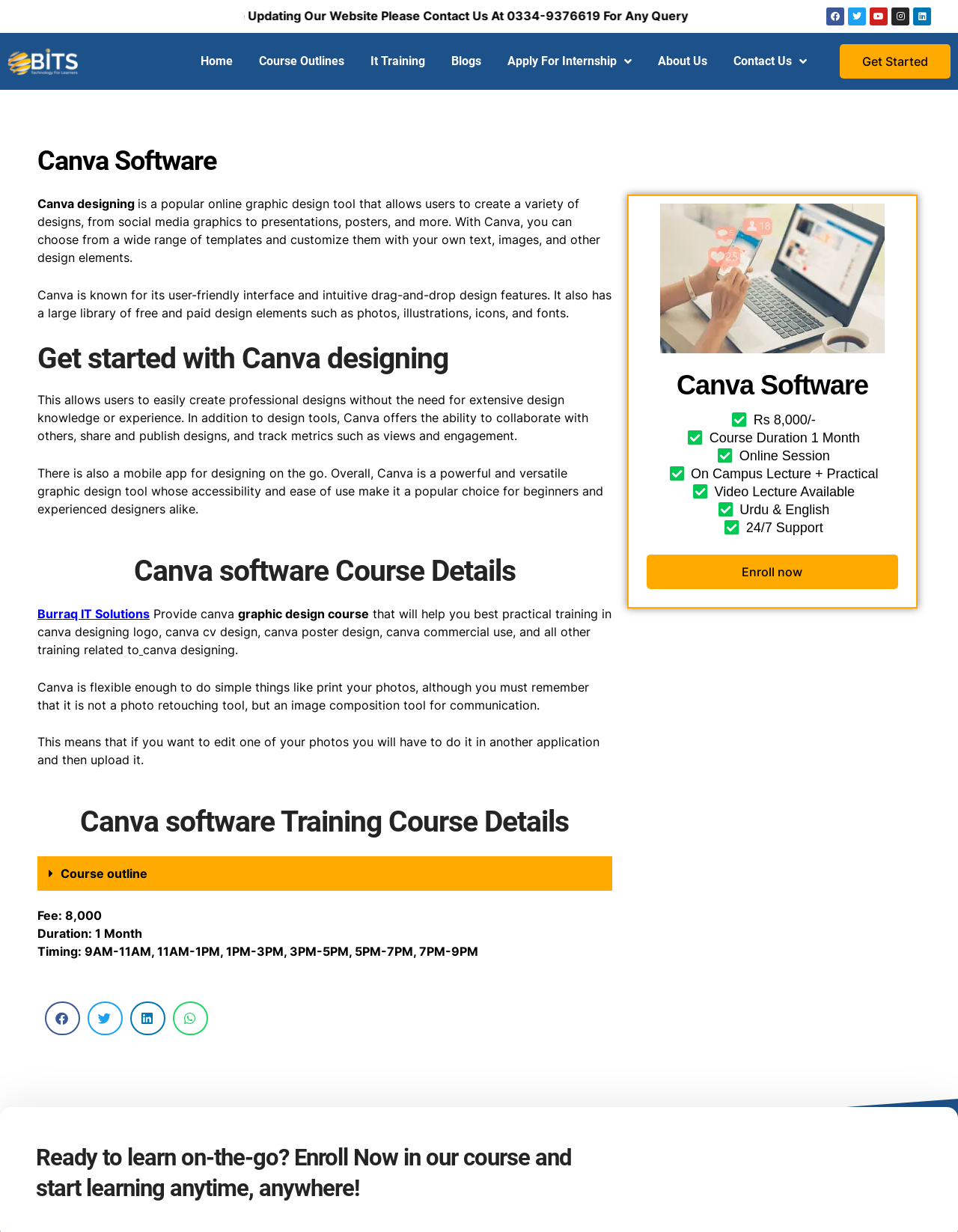Answer the question using only one word or a concise phrase: What is the primary purpose of Canva?

Graphic design tool